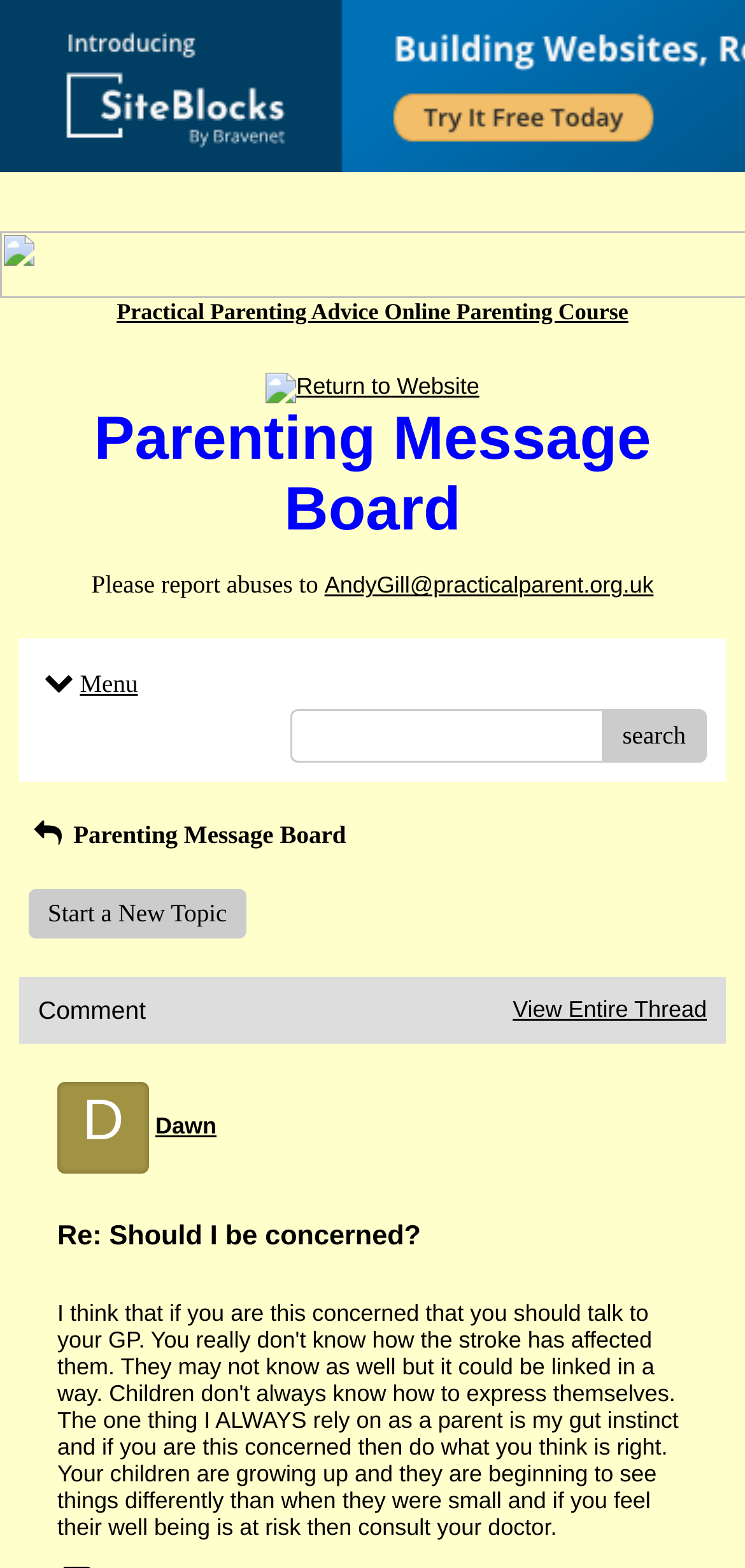Please identify the bounding box coordinates of the region to click in order to complete the task: "Search in the forum". The coordinates must be four float numbers between 0 and 1, specified as [left, top, right, bottom].

[0.807, 0.453, 0.949, 0.487]